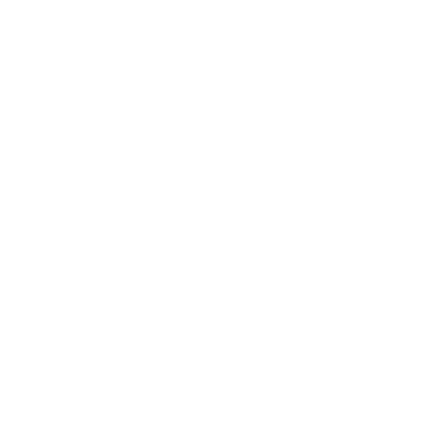Give a thorough and detailed caption for the image.

The image features Coach Sam Nichols interacting with a camper at Basketball Smiles, a non-profit organization dedicated to providing free basketball camps and life skills programs for underprivileged children. The setting reflects a warm and supportive atmosphere where mentorship and skill development are emphasized. With a focus on leadership, self-esteem, and responsibility, the program strives to cultivate a sense of community among its participants. Coach Nichols has been a pivotal figure in this initiative since its inception in 1999, impacting thousands of young lives through sports and personal development.